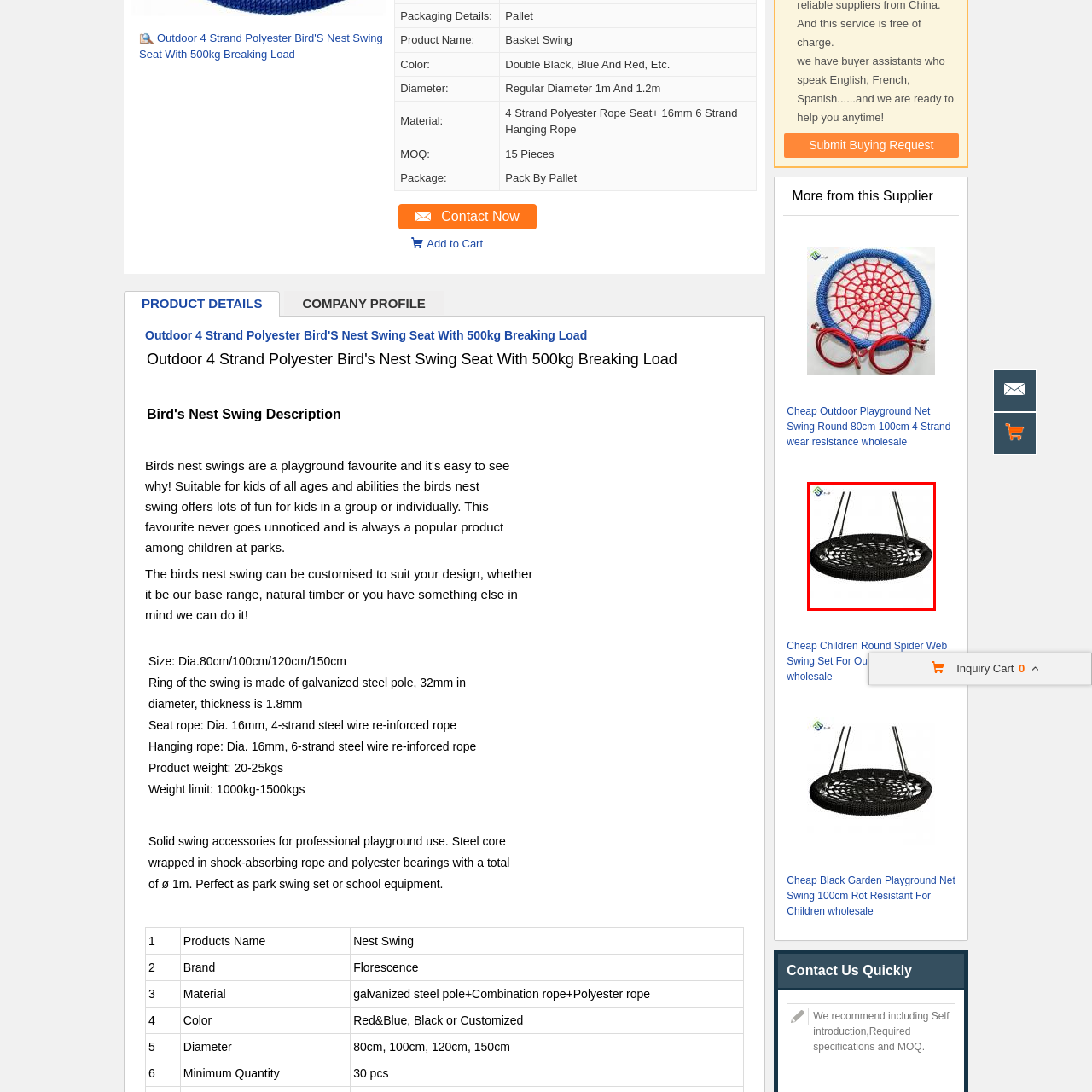What is the purpose of the thick ropes?
Focus on the section of the image outlined in red and give a thorough answer to the question.

According to the caption, the thick ropes ensure secure hanging, which implies that their purpose is to provide a stable and safe attachment of the swing to its supporting structure.